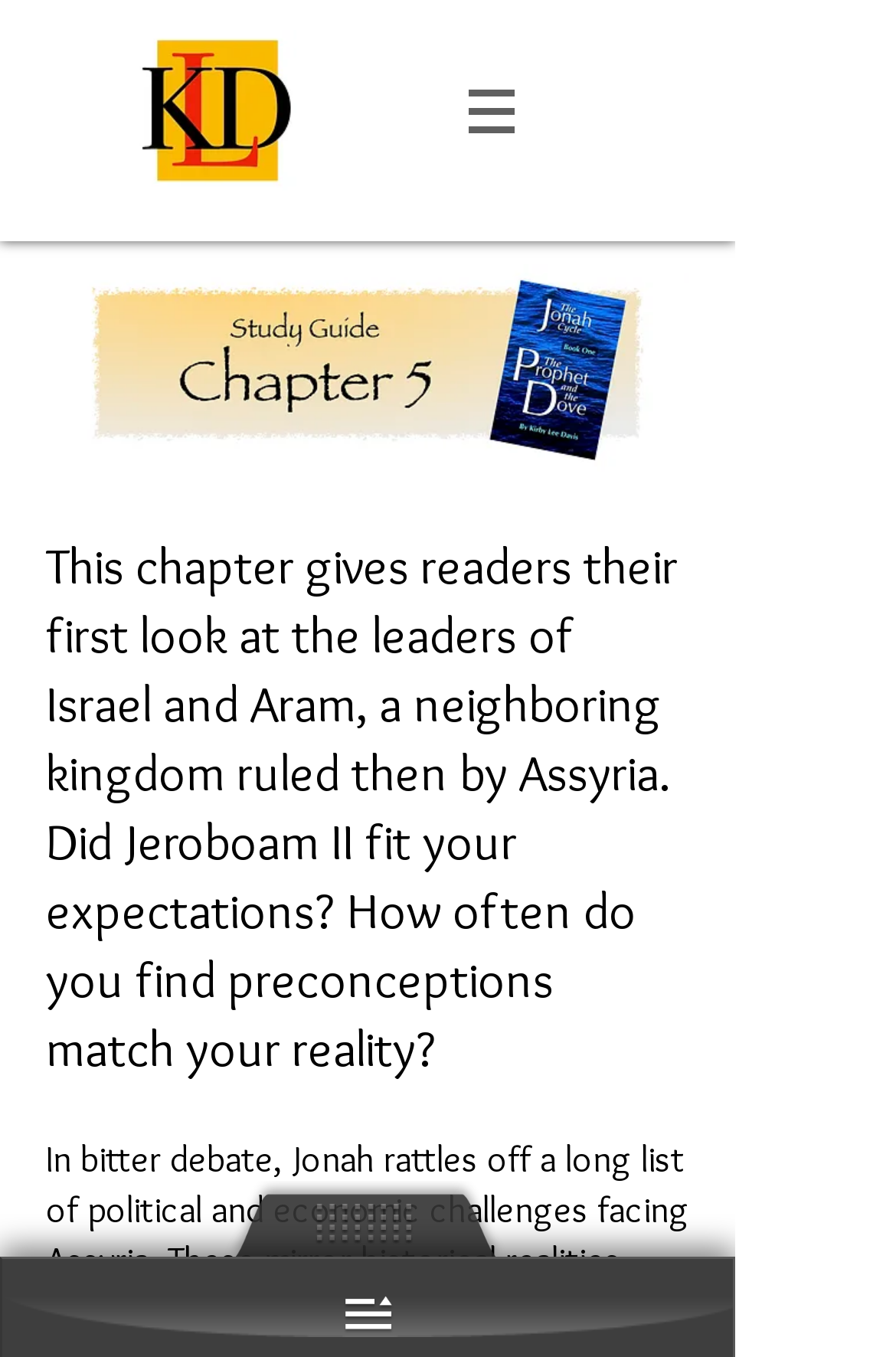From the details in the image, provide a thorough response to the question: What is the author asking readers about Jeroboam II?

The author is asking readers if Jeroboam II fits their expectations, which implies that the author wants readers to reflect on their preconceptions about this character.